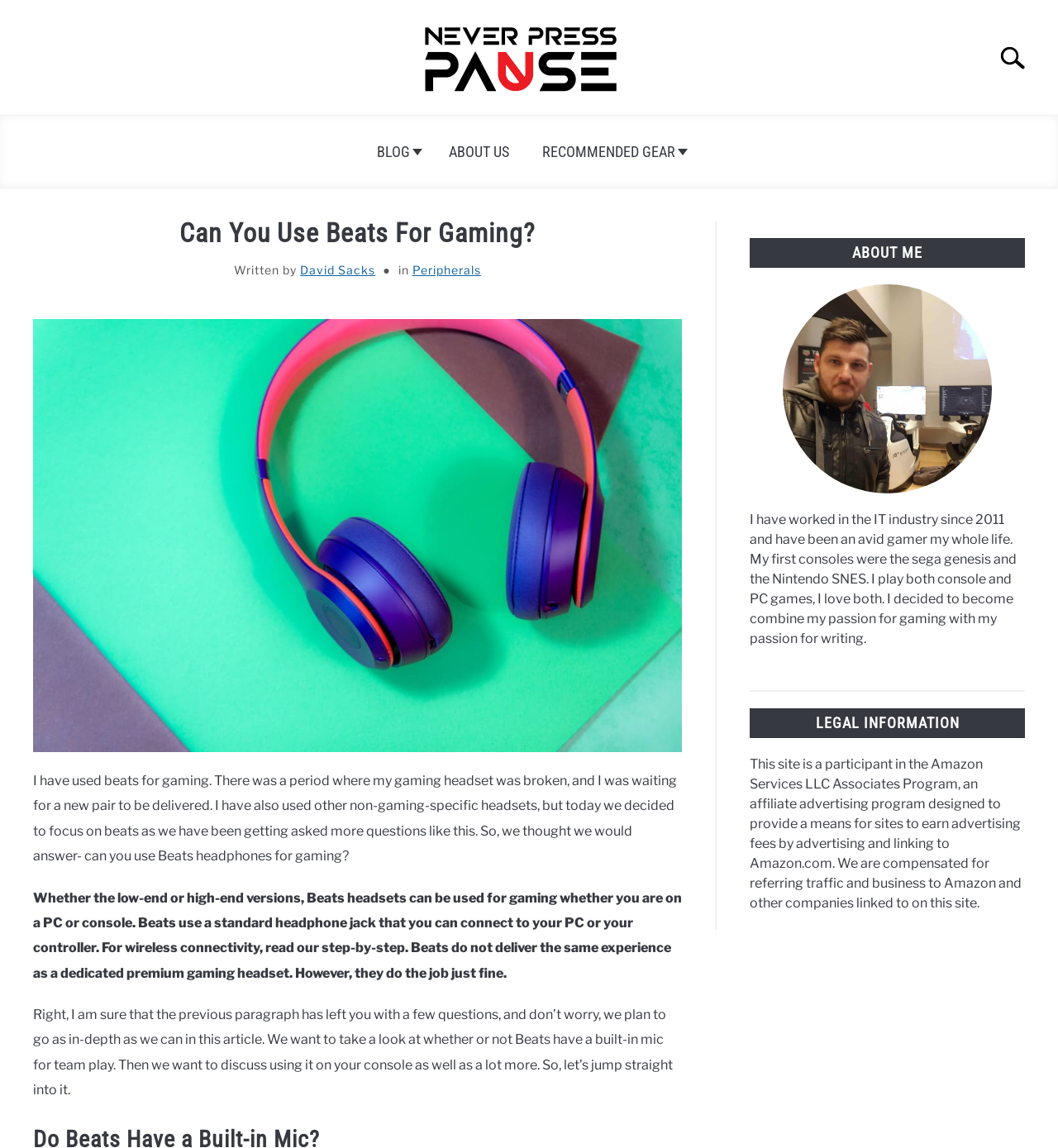What is the author of the article?
Carefully analyze the image and provide a detailed answer to the question.

The author of the article can be found in the section where the article title 'Can You Use Beats For Gaming?' is located. Below the title, there is a line of text that says 'Written by' followed by the author's name, which is David Sacks.